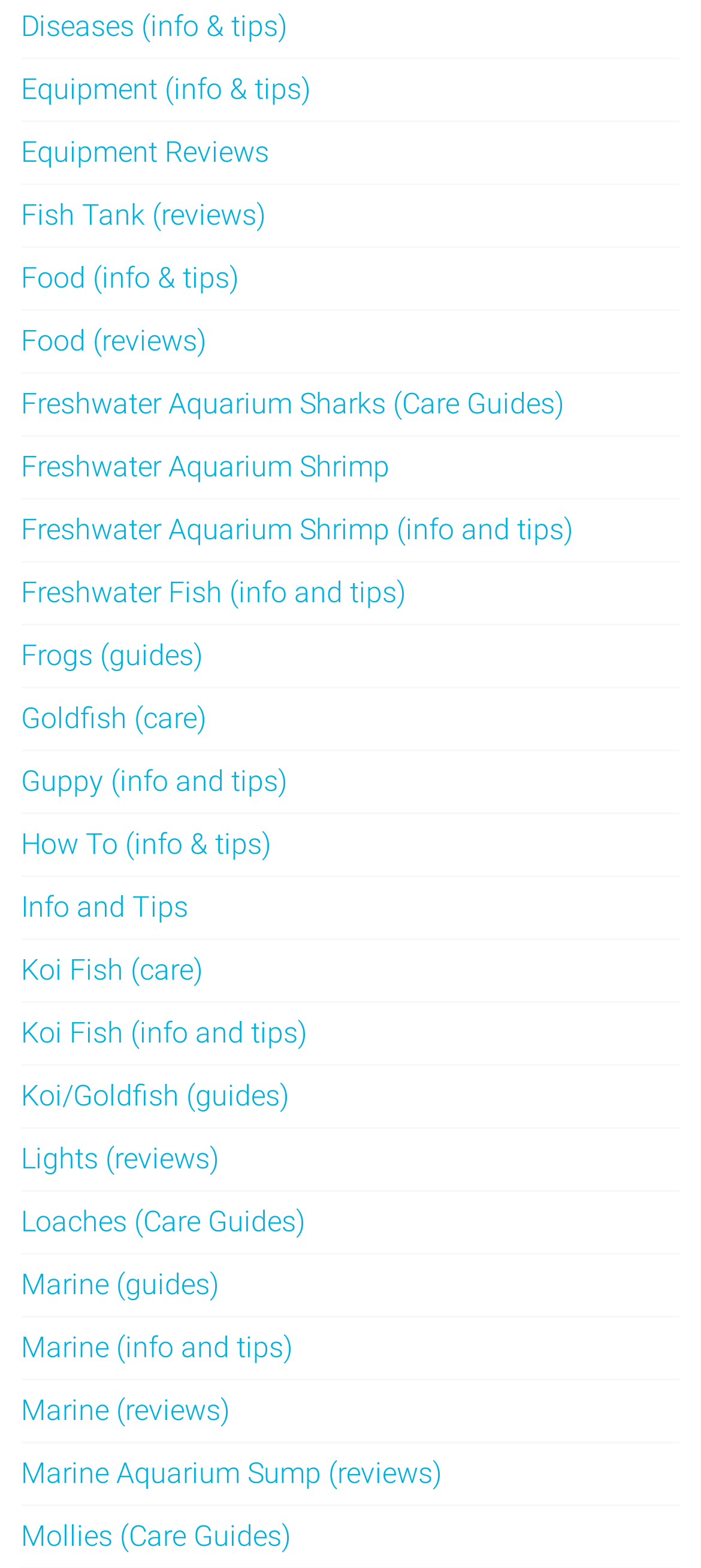Identify the bounding box coordinates of the element to click to follow this instruction: 'Click on the link about Wilmot Cancer Center's Lymphoma research'. Ensure the coordinates are four float values between 0 and 1, provided as [left, top, right, bottom].

None